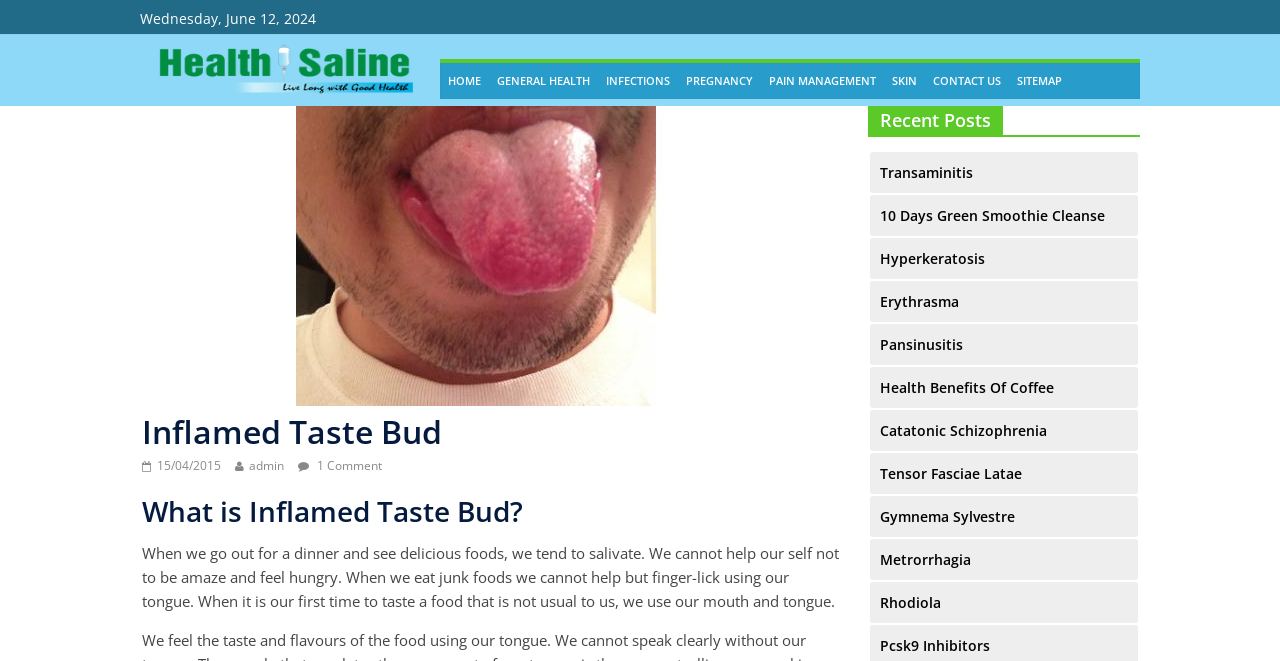What is the author of the article?
Using the visual information, answer the question in a single word or phrase.

admin